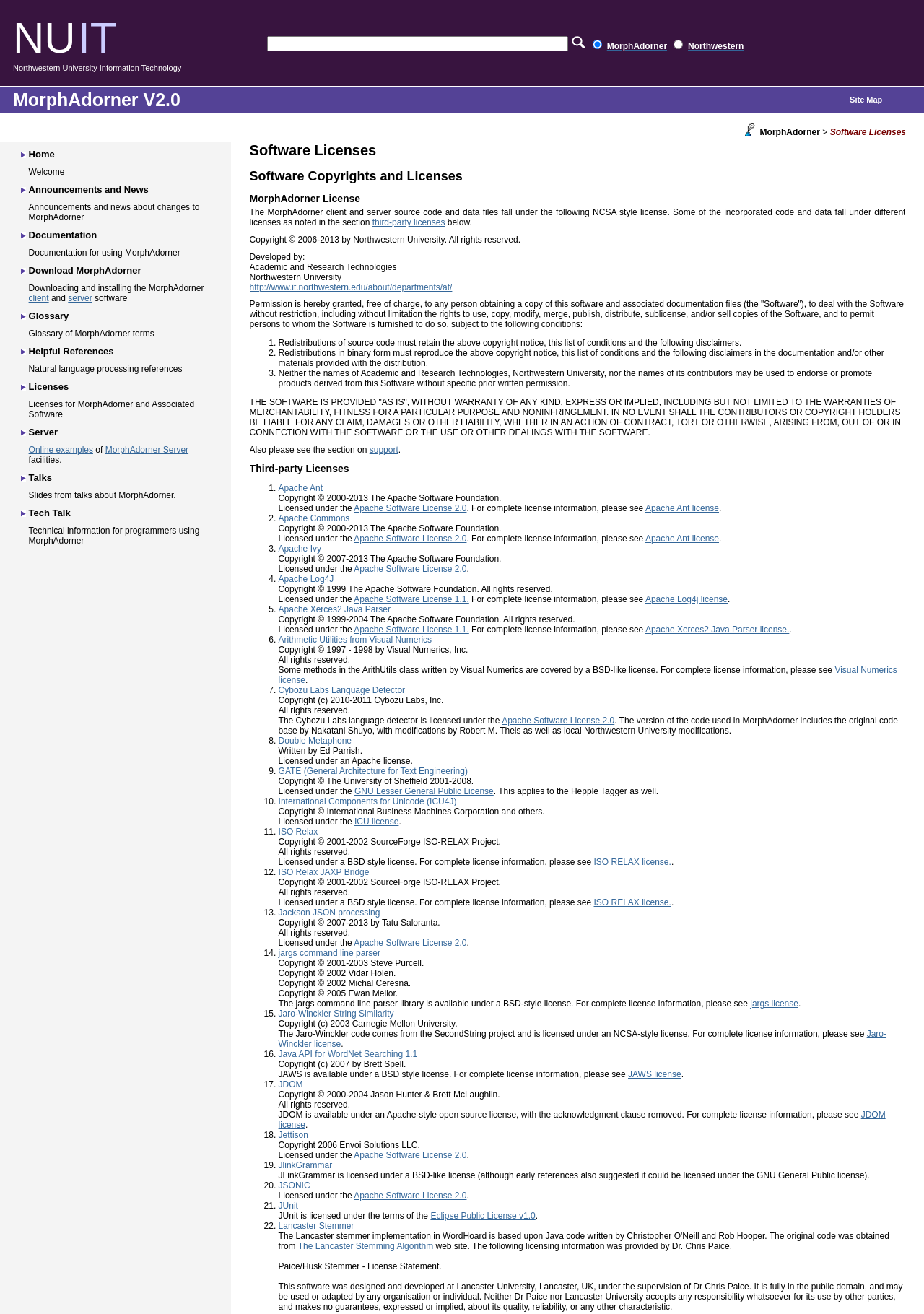Determine the bounding box for the described UI element: "Licenses".

[0.031, 0.29, 0.074, 0.298]